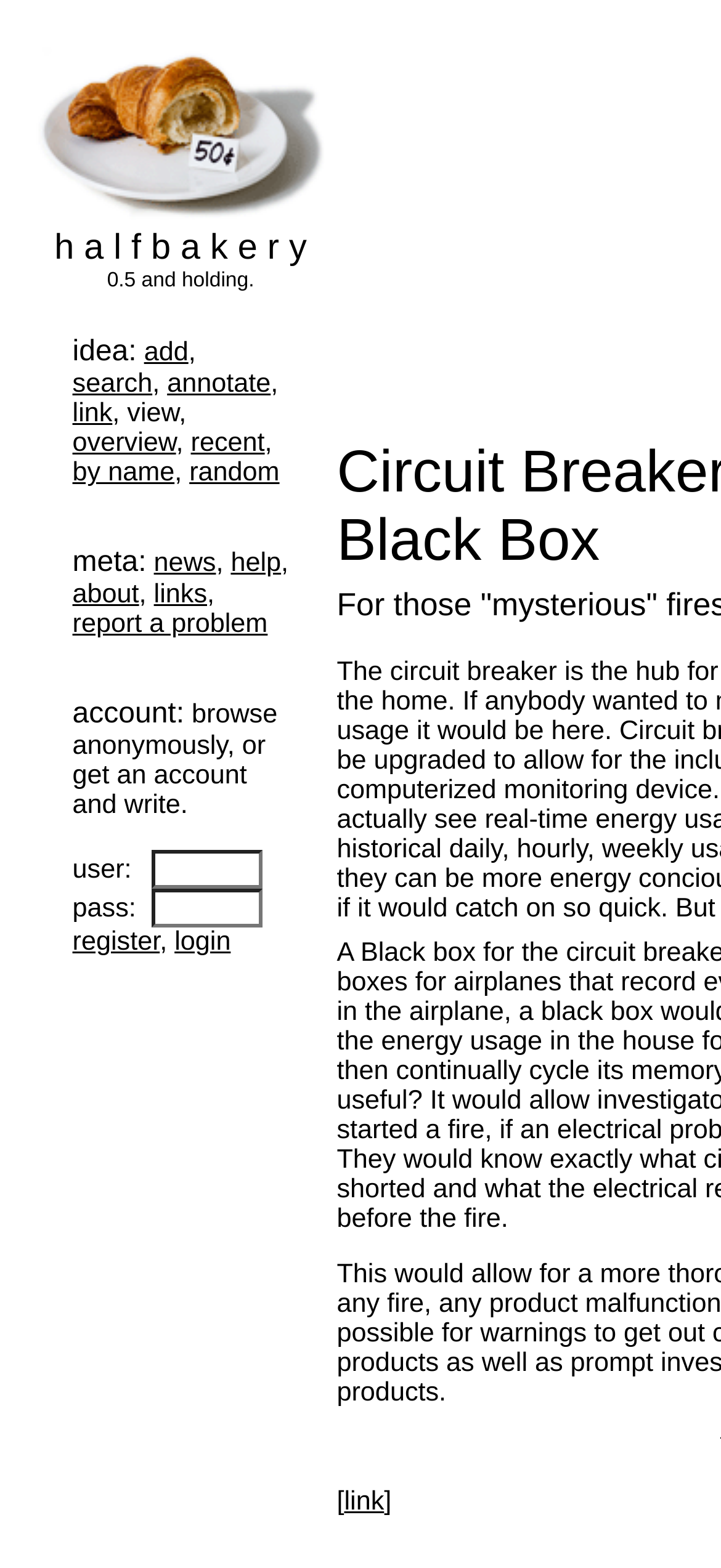How many links are in the top menu?
Please use the image to provide an in-depth answer to the question.

The top menu has links for 'add', 'search', 'annotate', 'link', 'view', 'overview', 'recent', 'by name', 'random', 'news', 'help', 'about', and 'links', totaling 13 links.